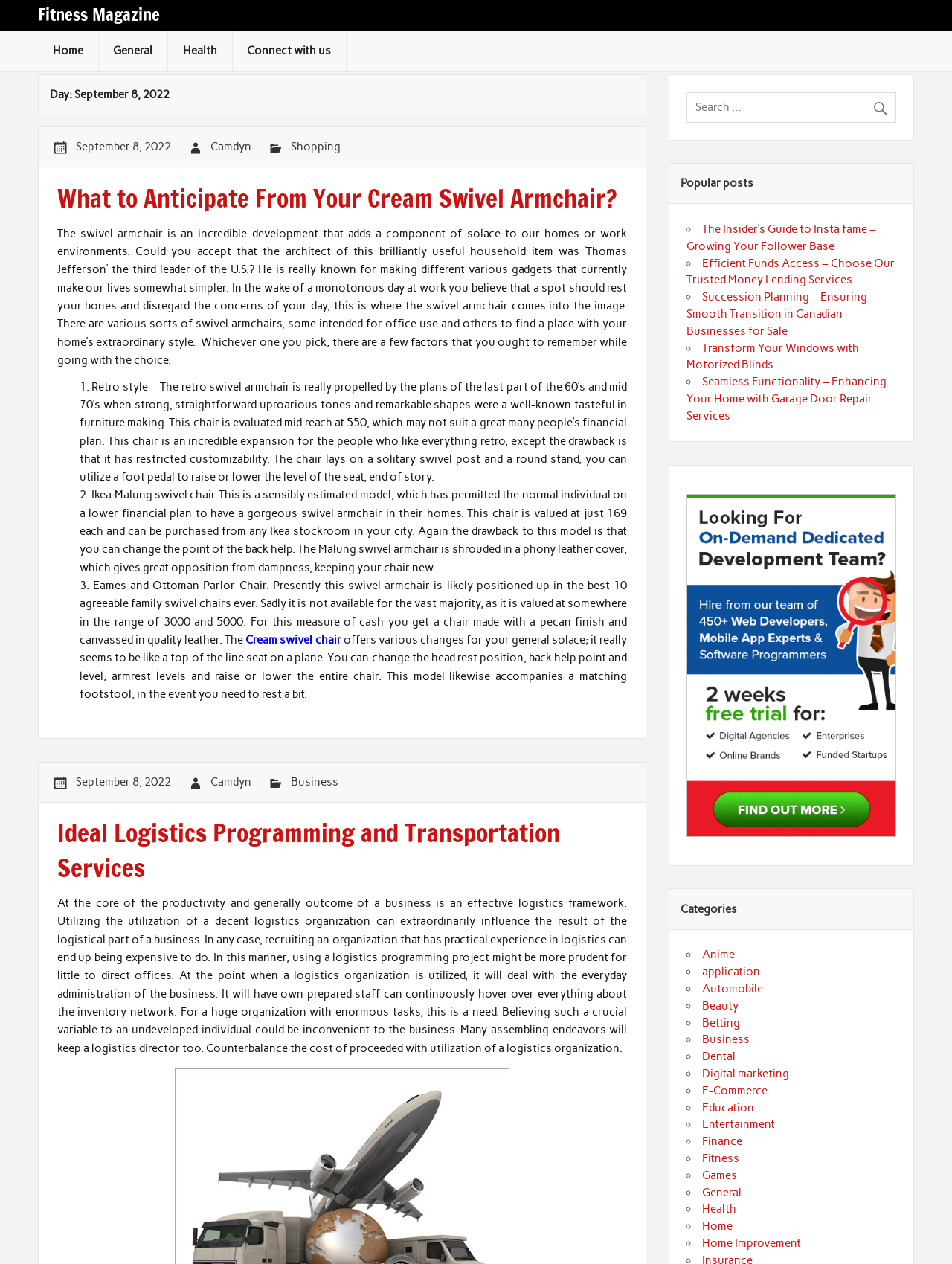Given the following UI element description: "Home Improvement", find the bounding box coordinates in the webpage screenshot.

[0.738, 0.978, 0.841, 0.989]